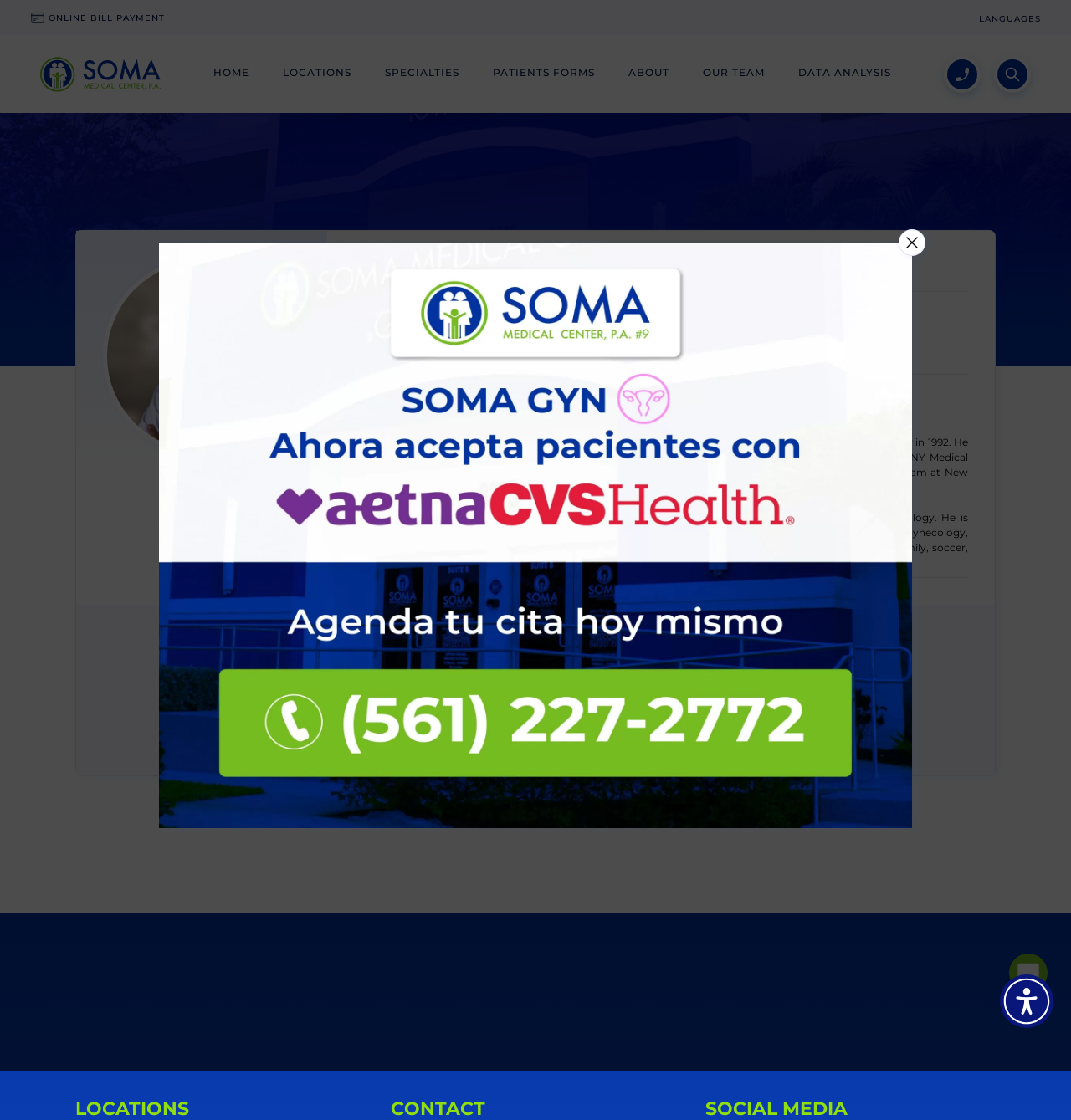Find the bounding box coordinates for the HTML element described in this sentence: "Patients Forms". Provide the coordinates as four float numbers between 0 and 1, in the format [left, top, right, bottom].

[0.46, 0.055, 0.555, 0.077]